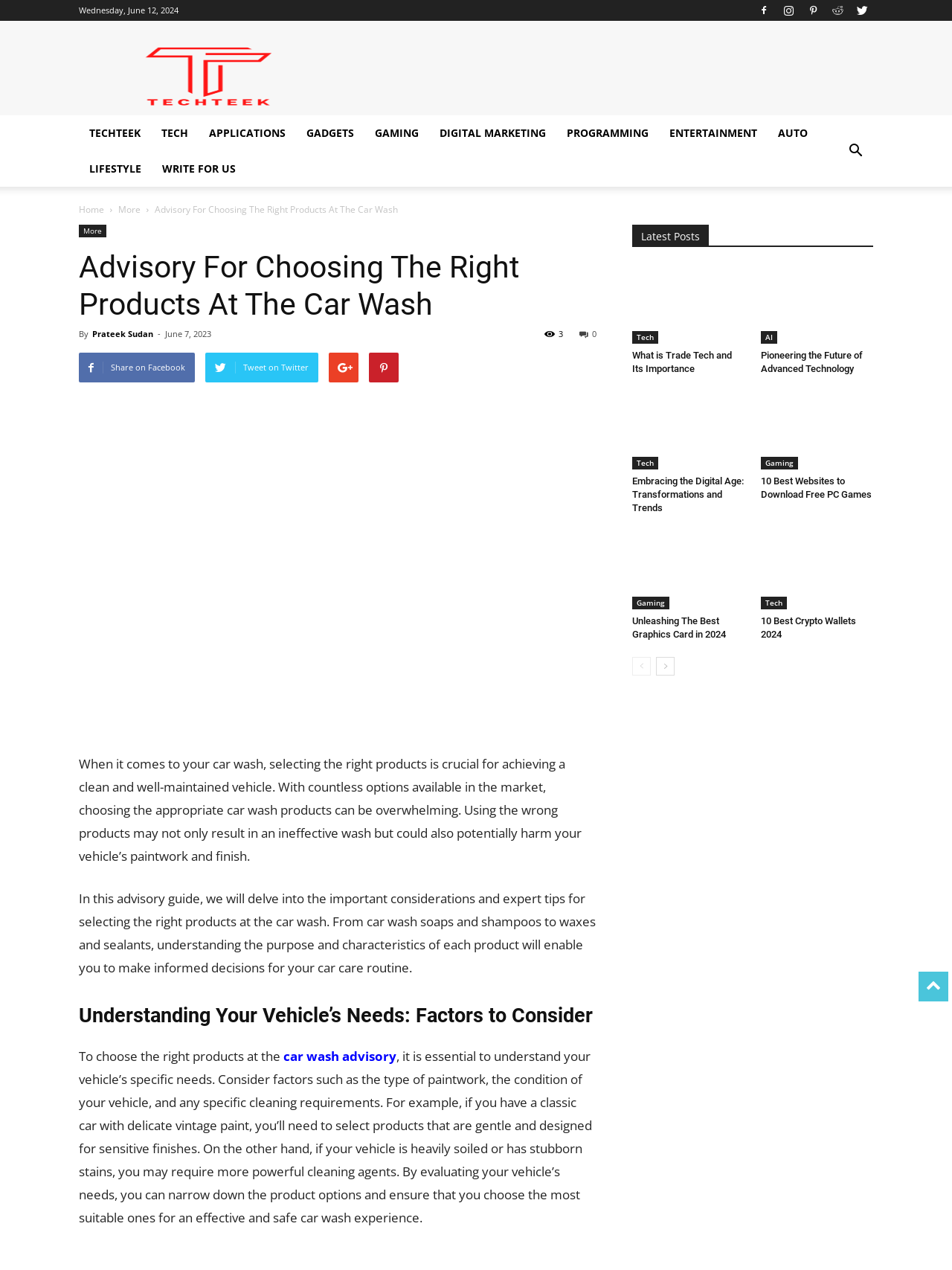Please answer the following question using a single word or phrase: What is the purpose of the car wash products?

To achieve a clean and well-maintained vehicle